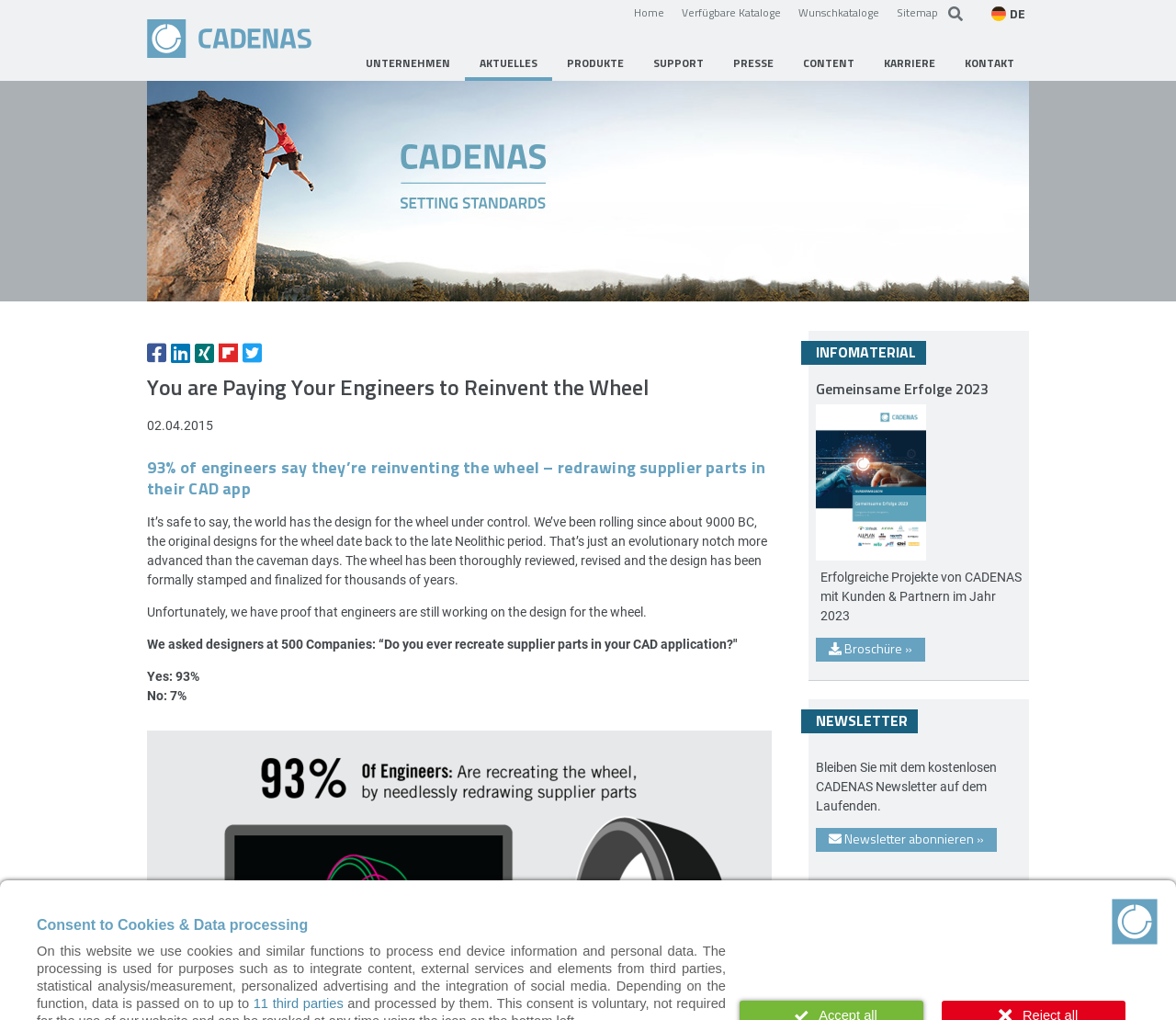Show the bounding box coordinates for the element that needs to be clicked to execute the following instruction: "Click the 'UNTERNEHMEN' menu". Provide the coordinates in the form of four float numbers between 0 and 1, i.e., [left, top, right, bottom].

[0.298, 0.047, 0.395, 0.079]